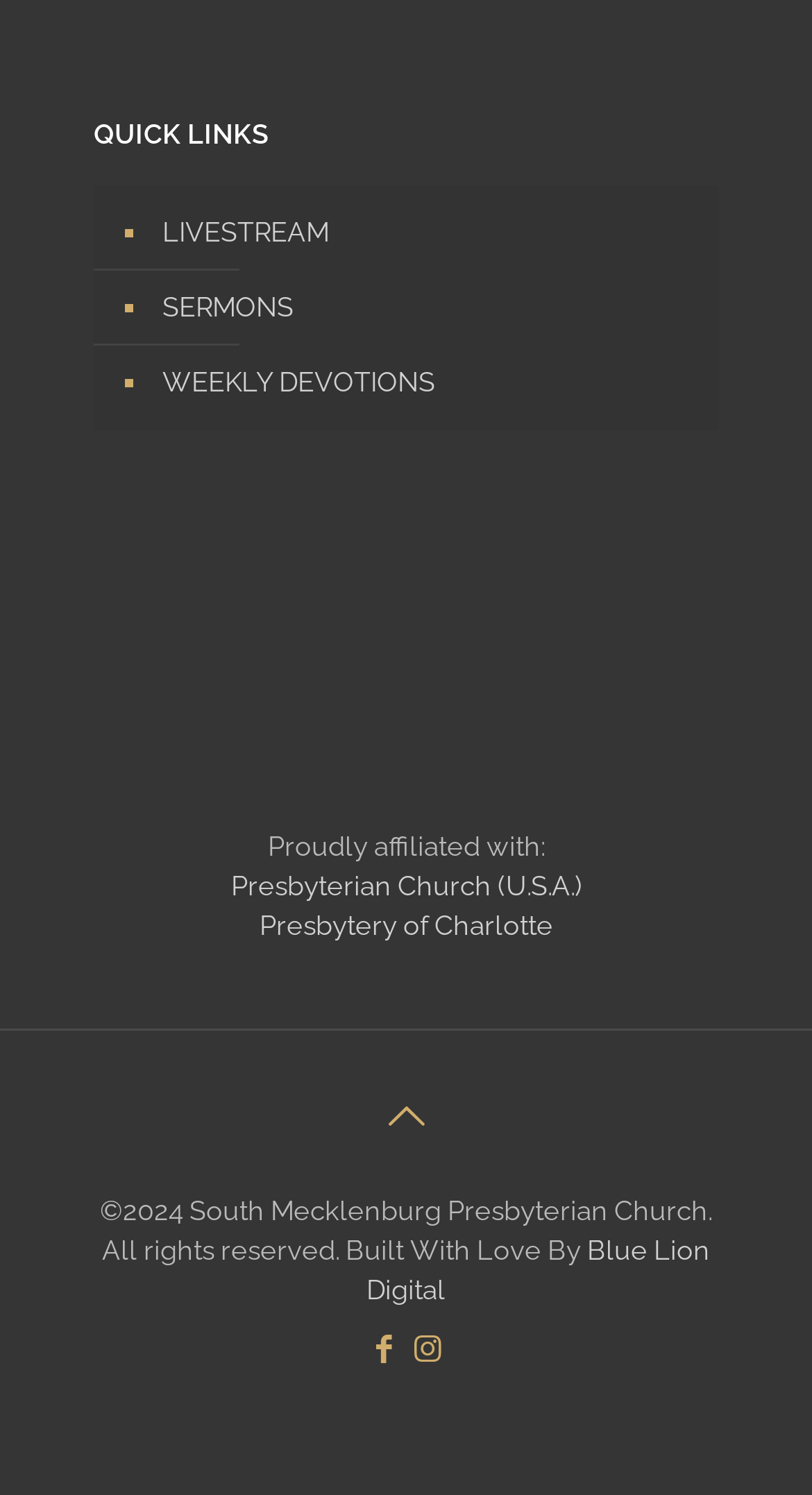Identify the bounding box coordinates of the area that should be clicked in order to complete the given instruction: "Learn more about Presbyterian Church (U.S.A.)". The bounding box coordinates should be four float numbers between 0 and 1, i.e., [left, top, right, bottom].

[0.285, 0.582, 0.715, 0.603]